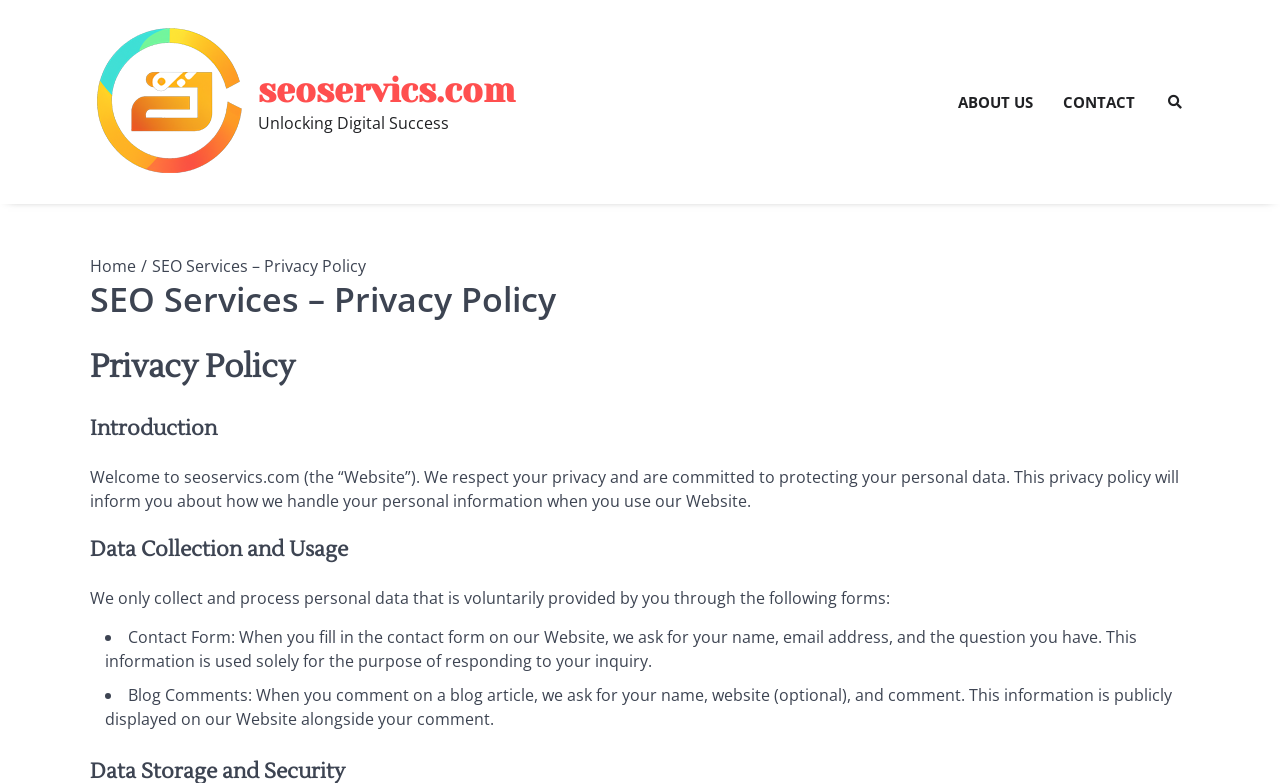Extract the bounding box coordinates of the UI element described: "About us". Provide the coordinates in the format [left, top, right, bottom] with values ranging from 0 to 1.

[0.737, 0.103, 0.819, 0.157]